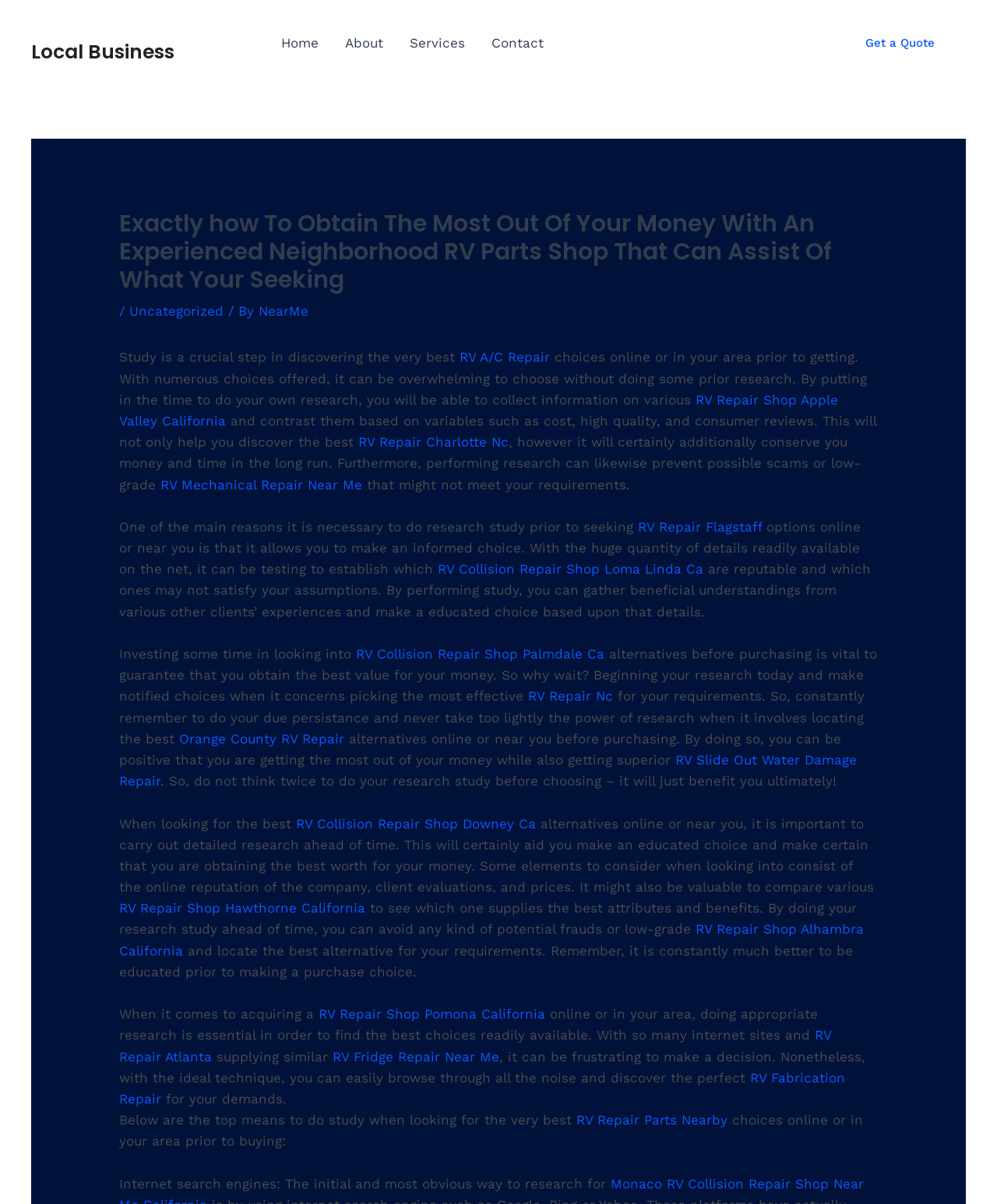Please identify the bounding box coordinates of the region to click in order to complete the given instruction: "Click on 'Get a Quote'". The coordinates should be four float numbers between 0 and 1, i.e., [left, top, right, bottom].

[0.837, 0.022, 0.969, 0.05]